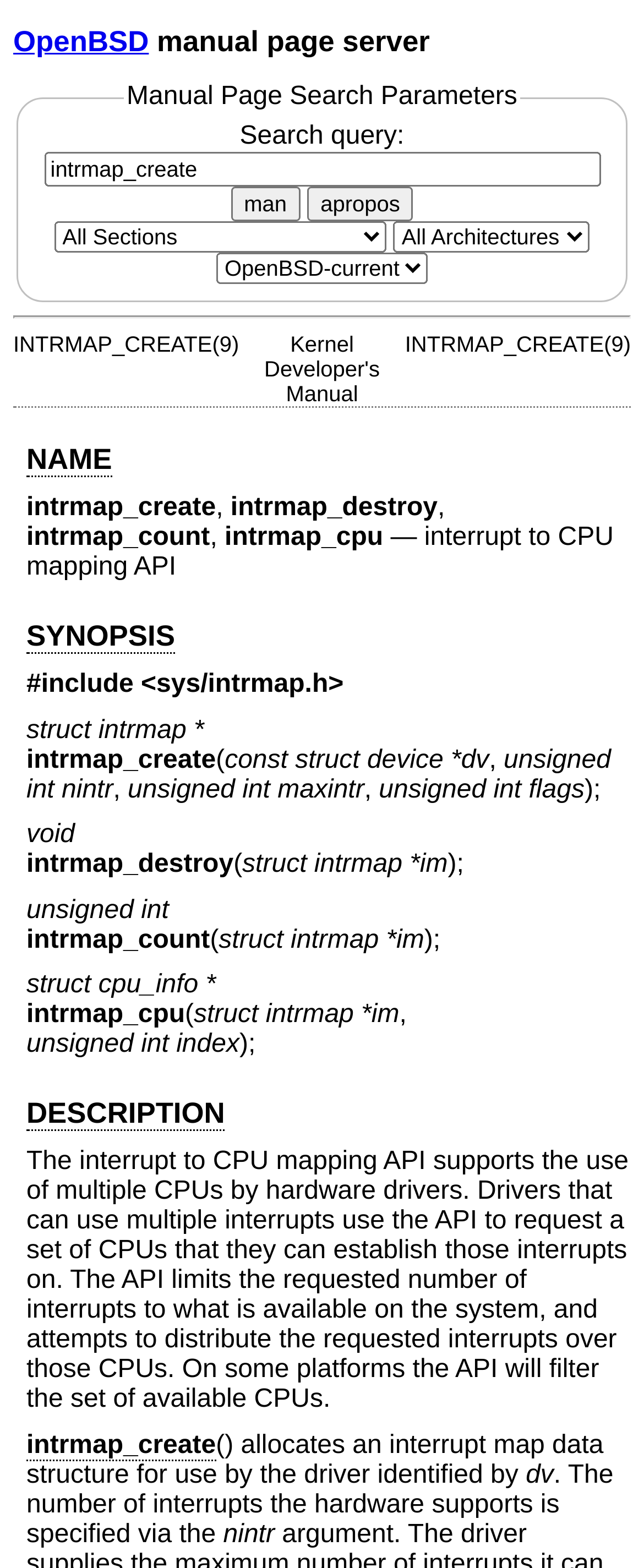Deliver a detailed narrative of the webpage's visual and textual elements.

The webpage is an OpenBSD manual page server, with a search bar at the top right corner. Below the search bar, there is a heading "OpenBSD manual page server" with a link to "OpenBSD". 

On the left side, there is a search form with a search query input field, two buttons labeled "man" and "apropos", and three comboboxes for selecting manual section, CPU architecture, and manual path. 

Below the search form, there is a horizontal separator line. 

The main content of the webpage is a manual page for "intrmap_create(9)", which has a heading "INTRMAP_CREATE(9)" at the top. 

Below the heading, there are several sections, including "NAME", "SYNOPSIS", and "DESCRIPTION". The "NAME" section lists three function names: "intrmap_create", "intrmap_destroy", and "intrmap_count". 

The "SYNOPSIS" section provides the function prototypes for these three functions, including their parameters and return types. 

The "DESCRIPTION" section explains the purpose of the interrupt to CPU mapping API, which supports the use of multiple CPUs by hardware drivers. It also describes how the API works, including limiting the requested number of interrupts and distributing them over available CPUs. 

There are several links and code blocks throughout the manual page, providing additional information and examples.